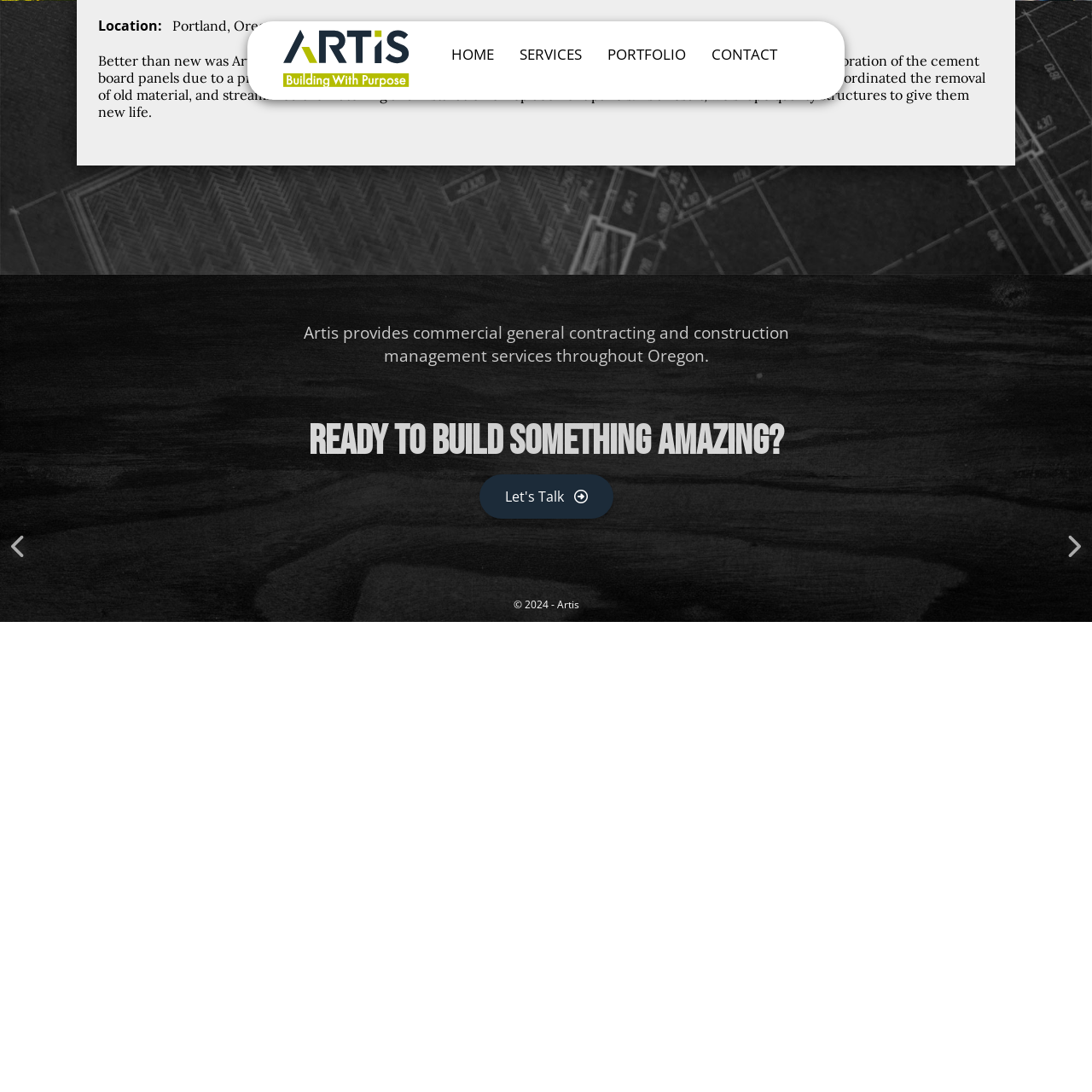Please locate the bounding box coordinates of the element that should be clicked to complete the given instruction: "Contact Artis".

[0.652, 0.041, 0.712, 0.07]